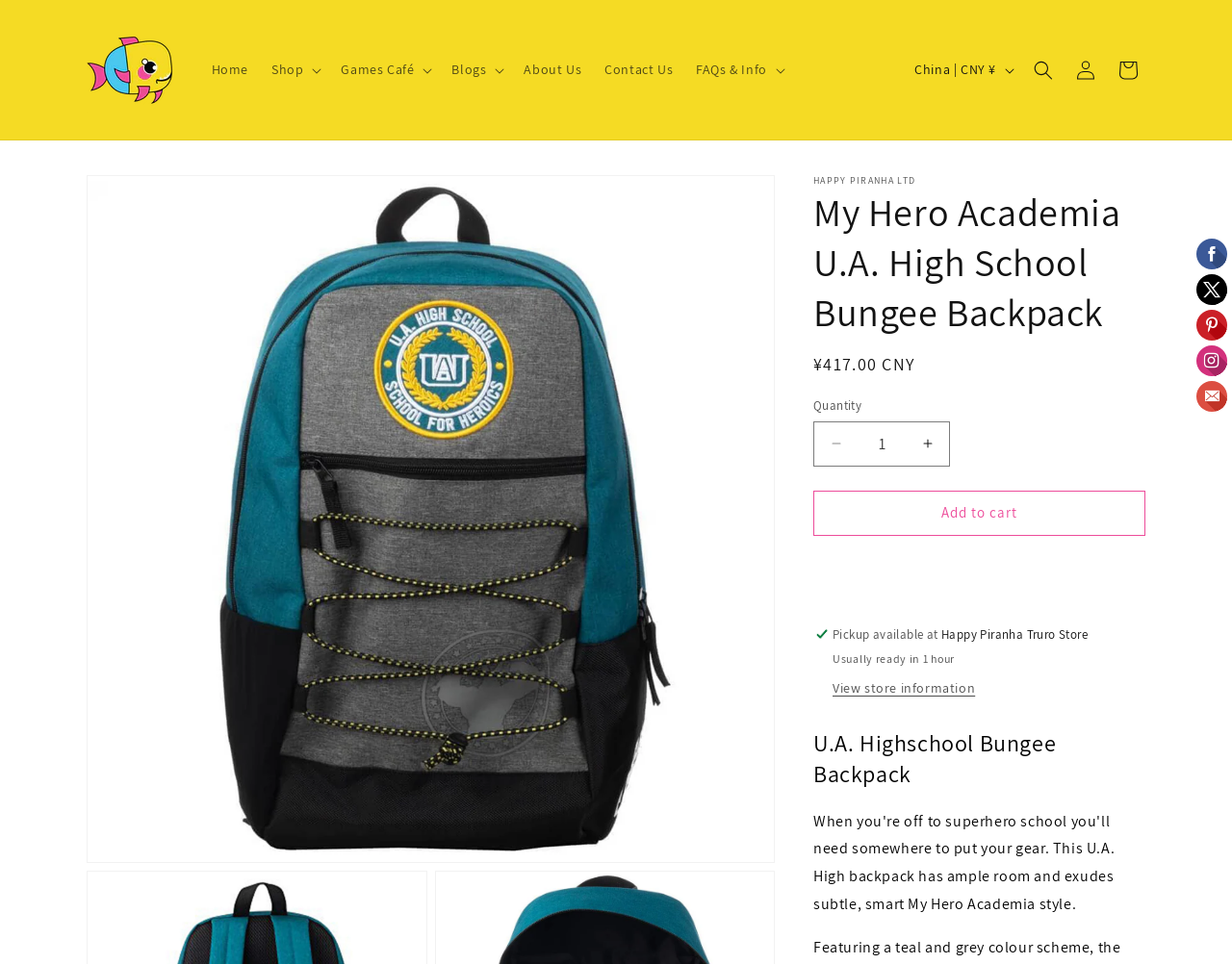Pinpoint the bounding box coordinates of the clickable element to carry out the following instruction: "Change country/region."

[0.733, 0.053, 0.83, 0.091]